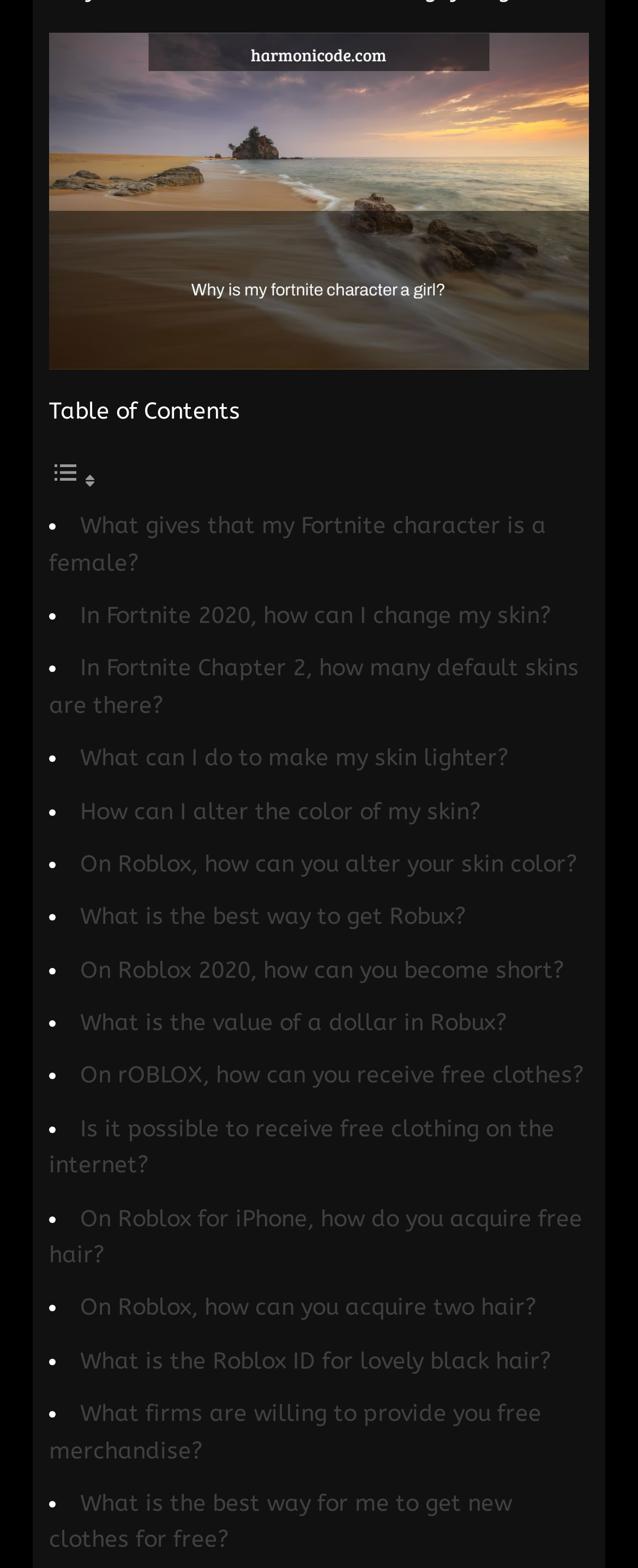Find the bounding box coordinates for the HTML element described as: "Toggle". The coordinates should consist of four float values between 0 and 1, i.e., [left, top, right, bottom].

[0.077, 0.297, 0.154, 0.317]